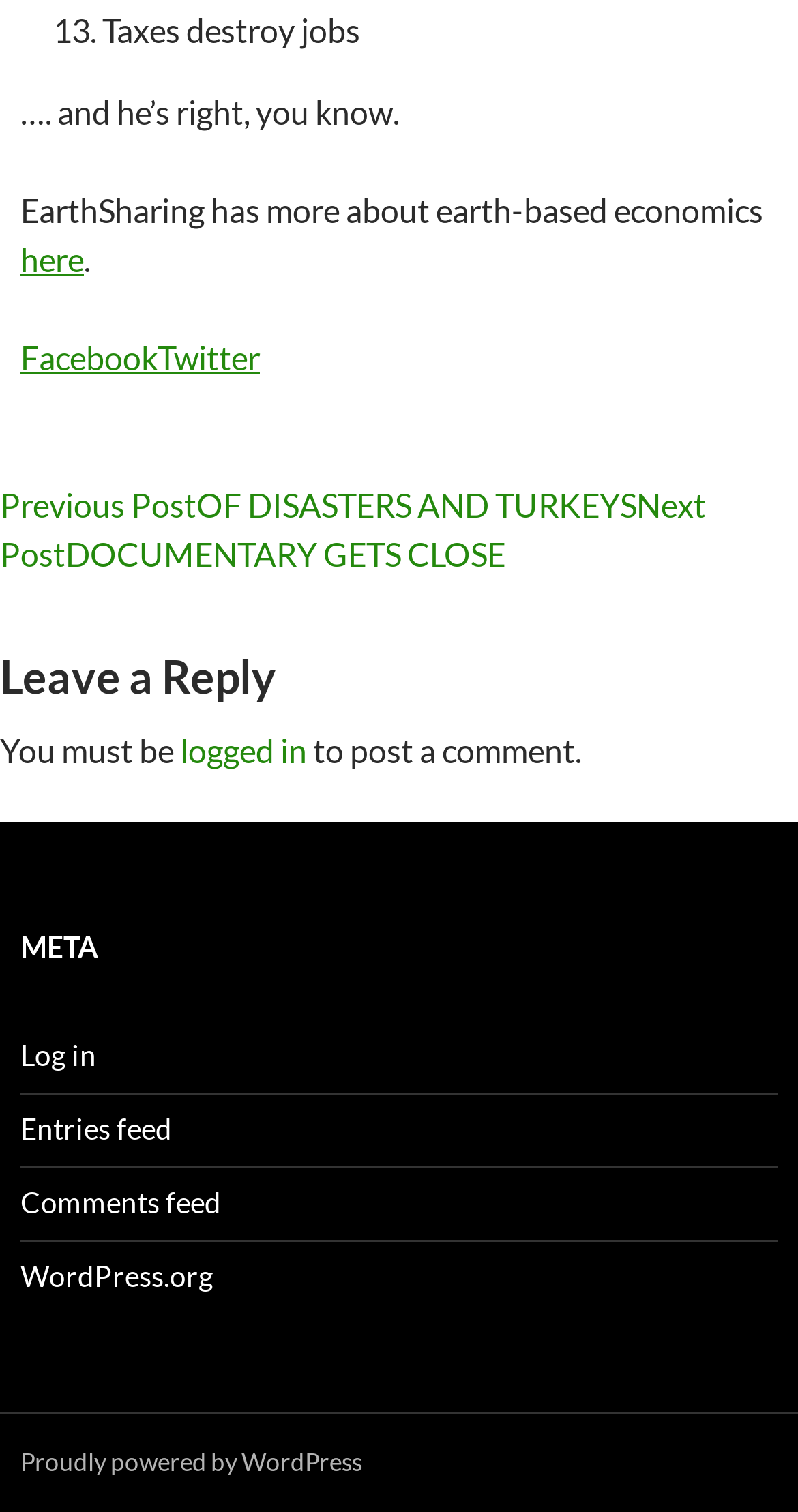Please reply to the following question using a single word or phrase: 
What is the platform that powers this website?

WordPress